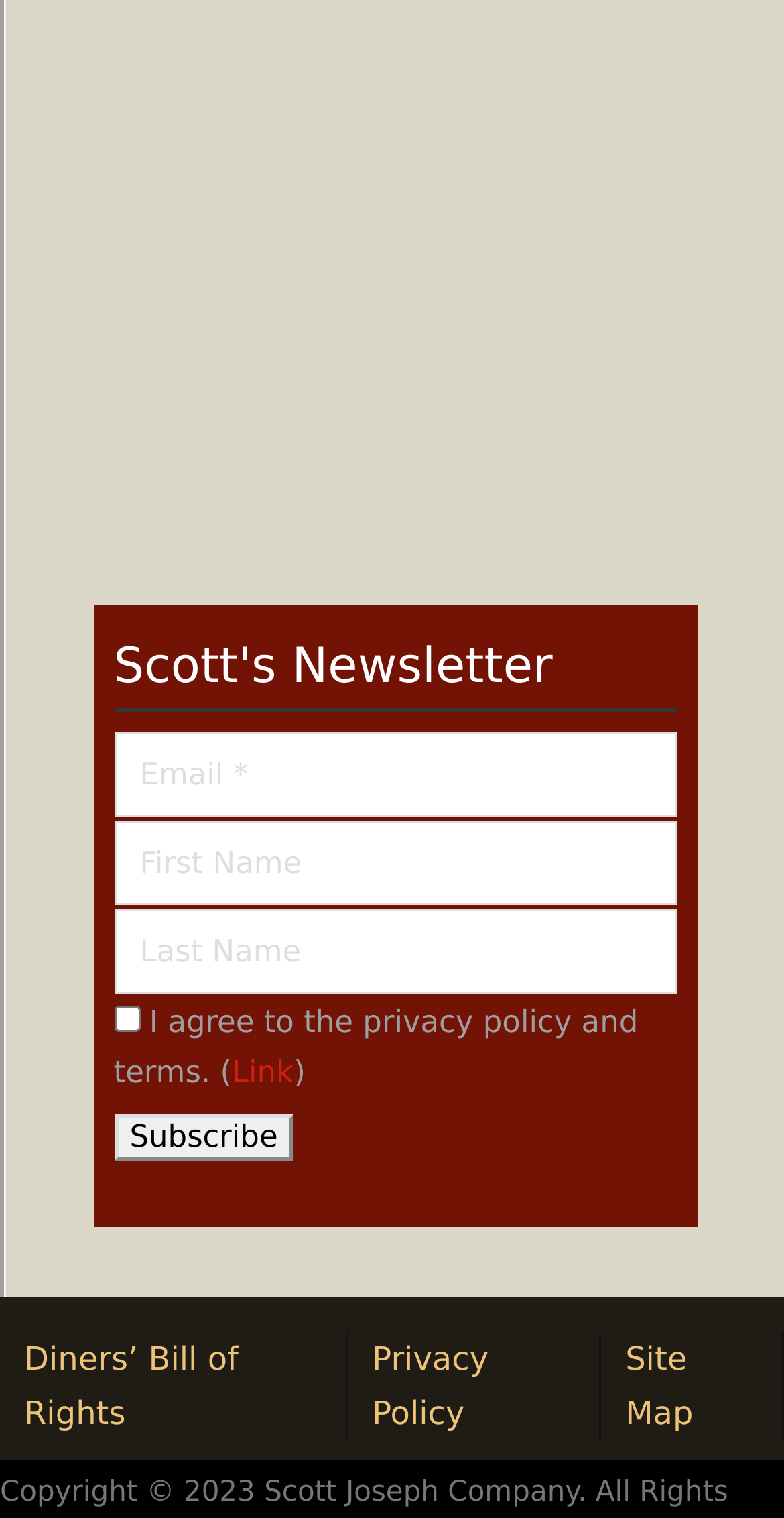Determine the bounding box coordinates of the clickable region to follow the instruction: "Click Subscribe".

[0.145, 0.734, 0.375, 0.764]